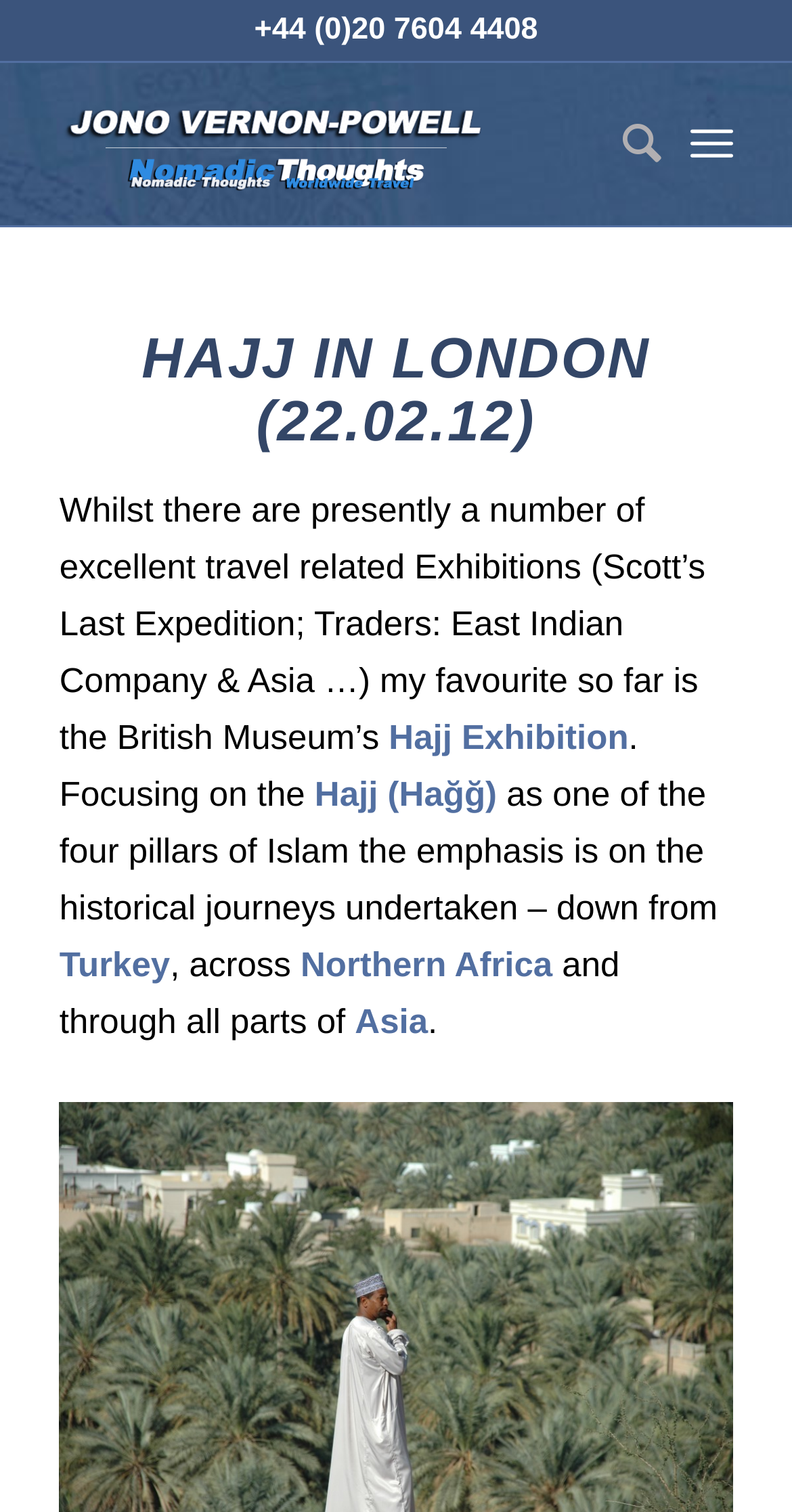What is the author's name mentioned on the webpage?
Could you answer the question in a detailed manner, providing as much information as possible?

I found the author's name mentioned on the webpage by looking at the image element with the bounding box coordinates [0.075, 0.042, 0.622, 0.149]. The text content of this element is 'JONO VERNON-POWELL', which is the author's name.